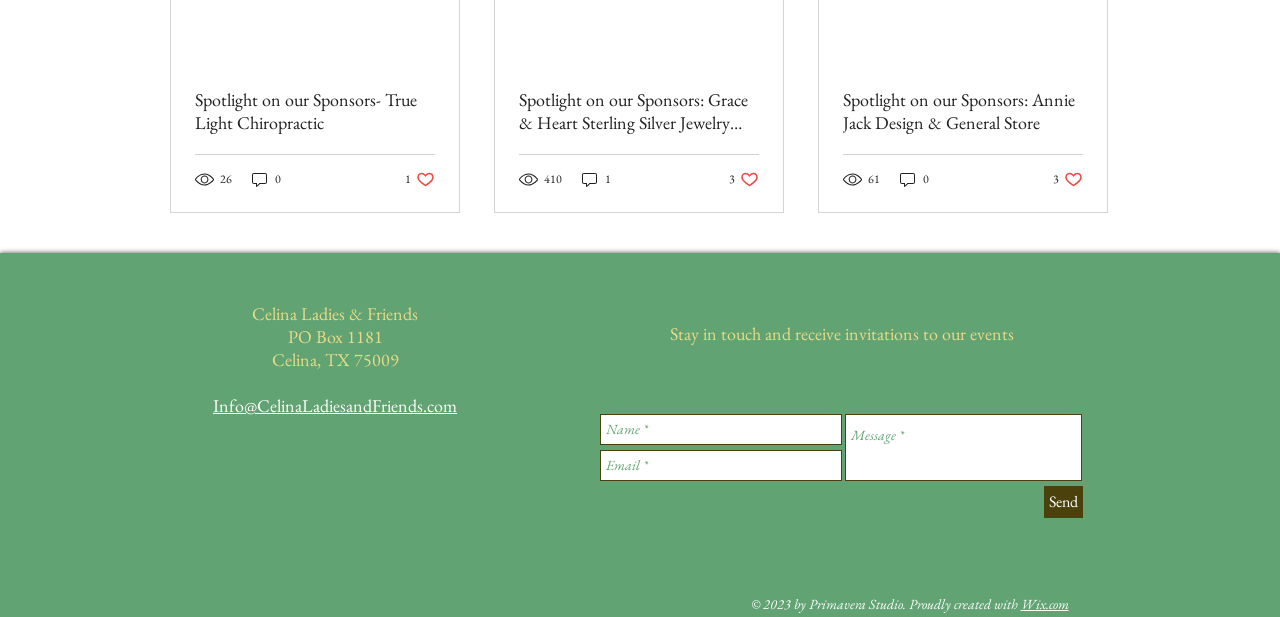What is the email address to contact Celina Ladies and Friends?
Using the details from the image, give an elaborate explanation to answer the question.

I found a heading with the email address 'Info@CelinaLadiesandFriends.com' which is also a link, indicating that this is the email address to contact Celina Ladies and Friends.